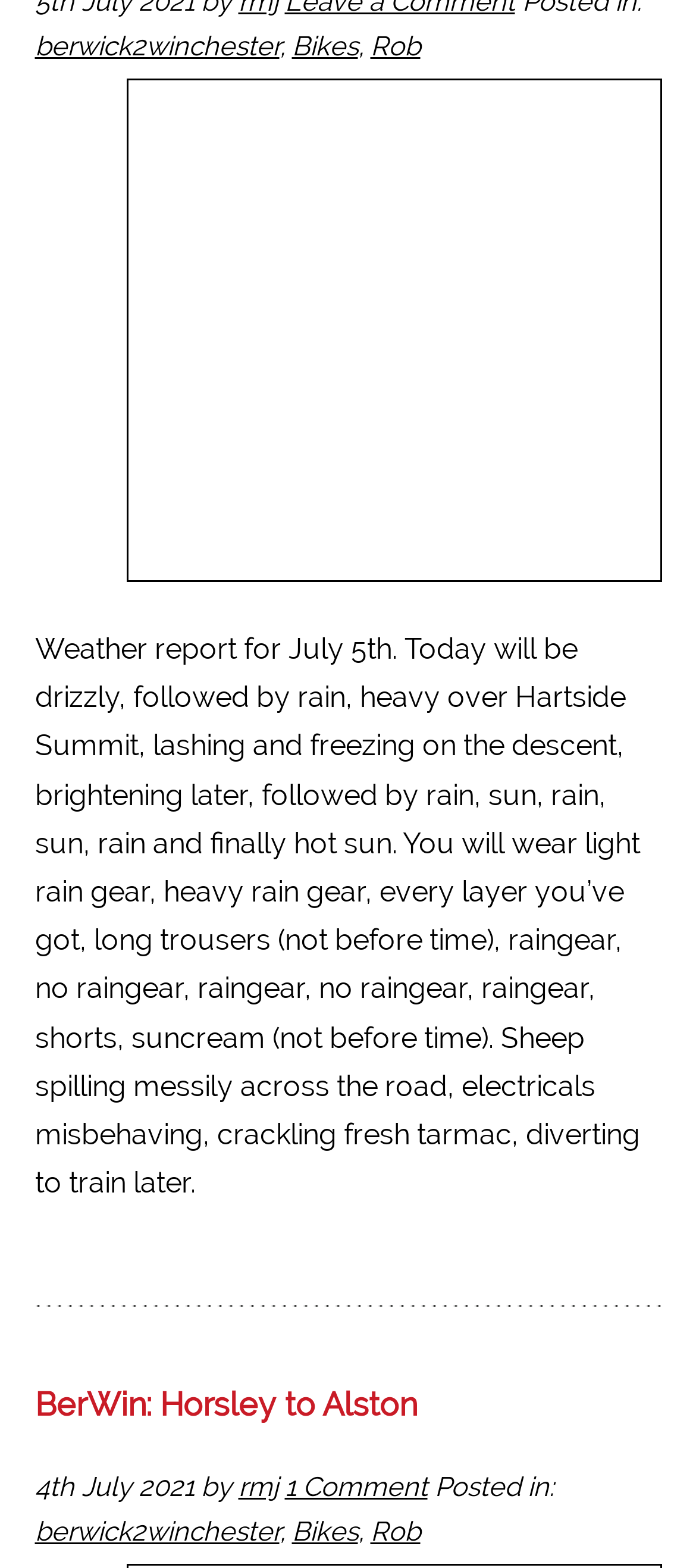Locate the bounding box coordinates of the segment that needs to be clicked to meet this instruction: "Click on the link to BerWin: Horsley to Alston".

[0.05, 0.884, 0.599, 0.908]